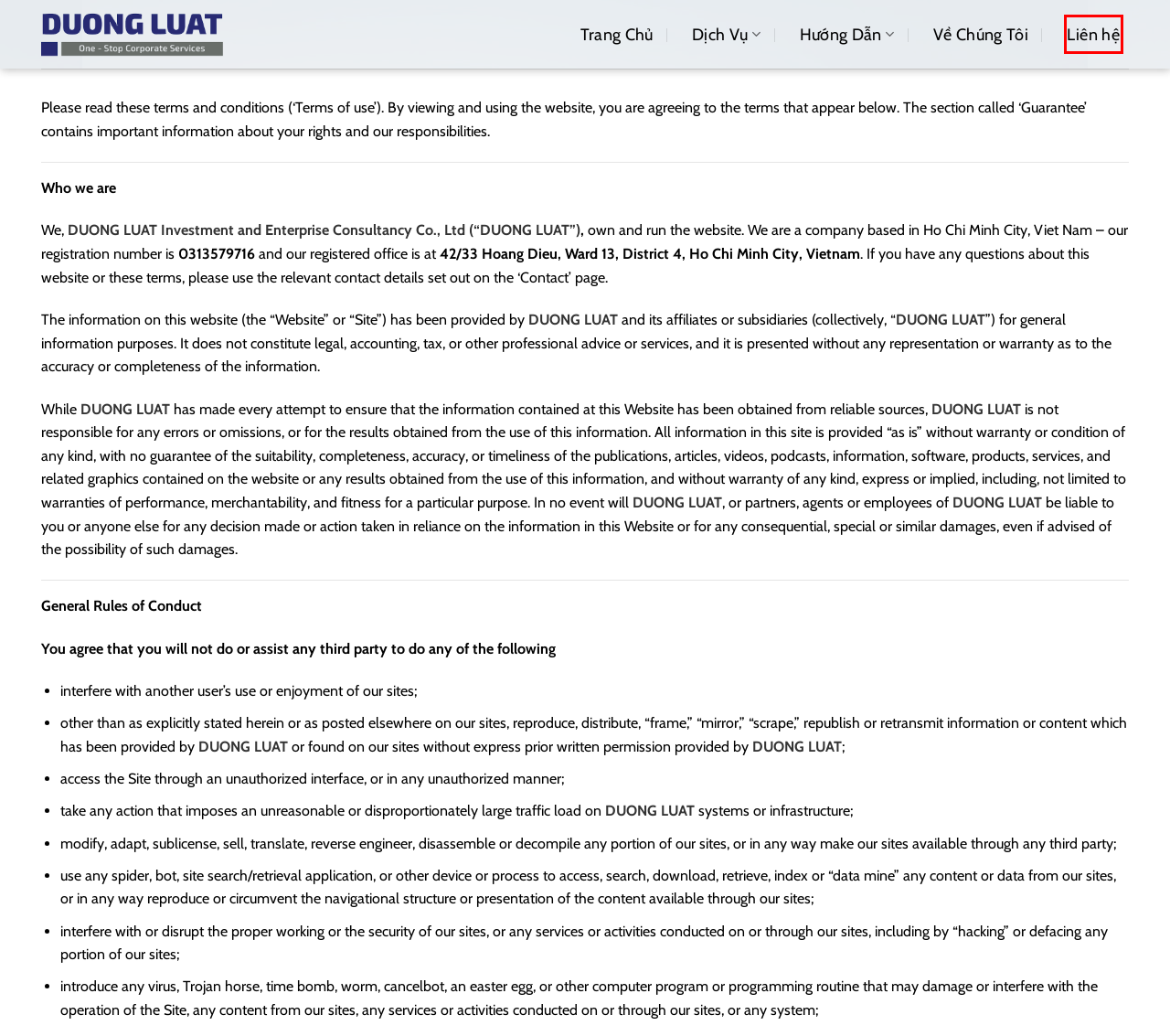After examining the screenshot of a webpage with a red bounding box, choose the most accurate webpage description that corresponds to the new page after clicking the element inside the red box. Here are the candidates:
A. Dương Luật | Dịch Vụ Tư Vấn Doanh Nghiệp
B. Giấy phép Lao động tại Việt Nam – Dương Luật | Dịch Vụ Tư Vấn Doanh Nghiệp
C. Thuế, Kế Toán Doanh Nghiệp – Dương Luật | Dịch Vụ Tư Vấn Doanh Nghiệp
D. Liên hệ – Dương Luật | Dịch Vụ Tư Vấn Doanh Nghiệp
E. Về chúng tôi – Dương Luật | Dịch Vụ Tư Vấn Doanh Nghiệp
F. Các Điều kiện Đầu Tư tại Việt Nam – Dương Luật | Dịch Vụ Tư Vấn Doanh Nghiệp
G. Dịch vụ Tư vấn Giấy phép – Dương Luật | Dịch Vụ Tư Vấn Doanh Nghiệp
H. Dịch vụ thành lập doanh nghiệp tại Việt Nam – Dương Luật | Dịch Vụ Tư Vấn Doanh Nghiệp

D